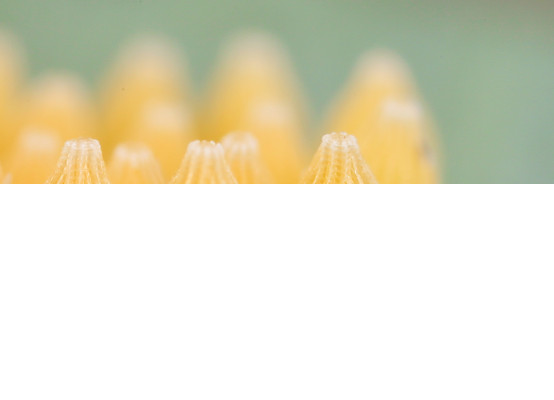Explain the details of the image you are viewing.

This detailed close-up image showcases the distinctive yellow eggs of the parasitic wasp **Trichogramma evanescens**. These wasps are known for their role in biological pest control, laying their eggs within the eggs of various insect species. The unique texture and arrangement of the eggs are visible, highlighting their small size, which is barely perceptible to the naked eye. The background appears softly blurred, enhancing the focus on the eggs, and suggests a natural setting where these wasps might thrive. Understanding the lifecycle and behavior of **Trichogramma evanescens** is crucial, as their parasitic activity helps suppress pest populations in agricultural environments, positively impacting crop yields.